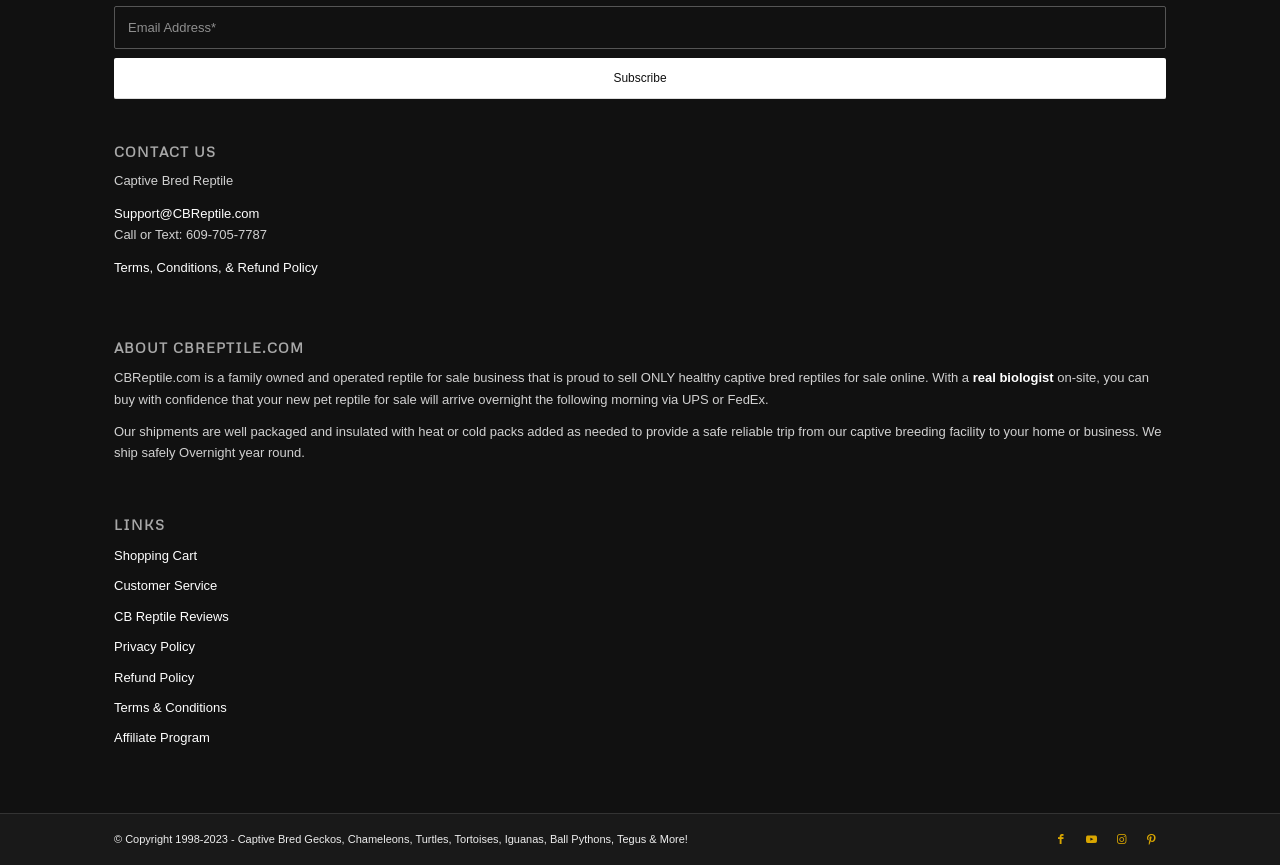Identify the bounding box coordinates of the area you need to click to perform the following instruction: "Enter email address".

[0.089, 0.007, 0.911, 0.057]